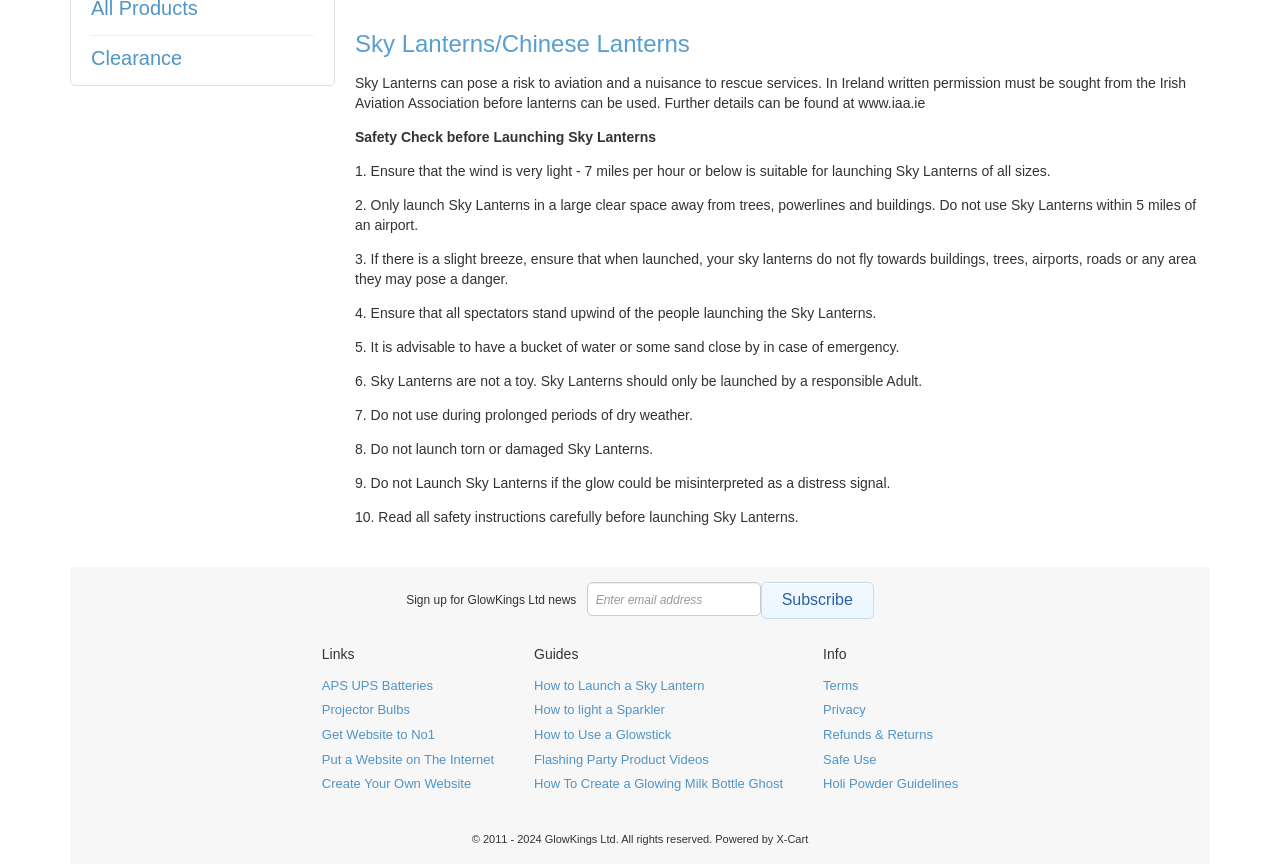What is the name of the company that owns this website? Refer to the image and provide a one-word or short phrase answer.

GlowKings Ltd